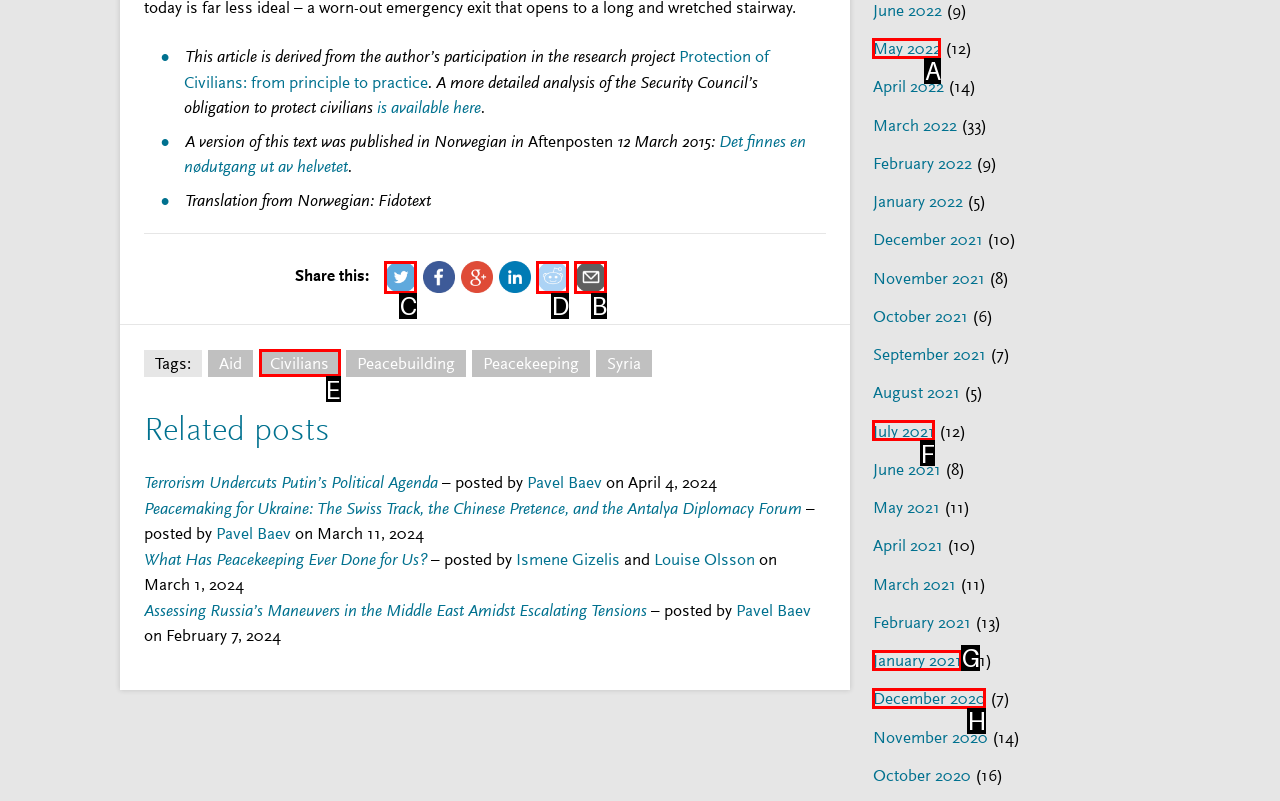Select the appropriate bounding box to fulfill the task: Share this article by Email Respond with the corresponding letter from the choices provided.

B